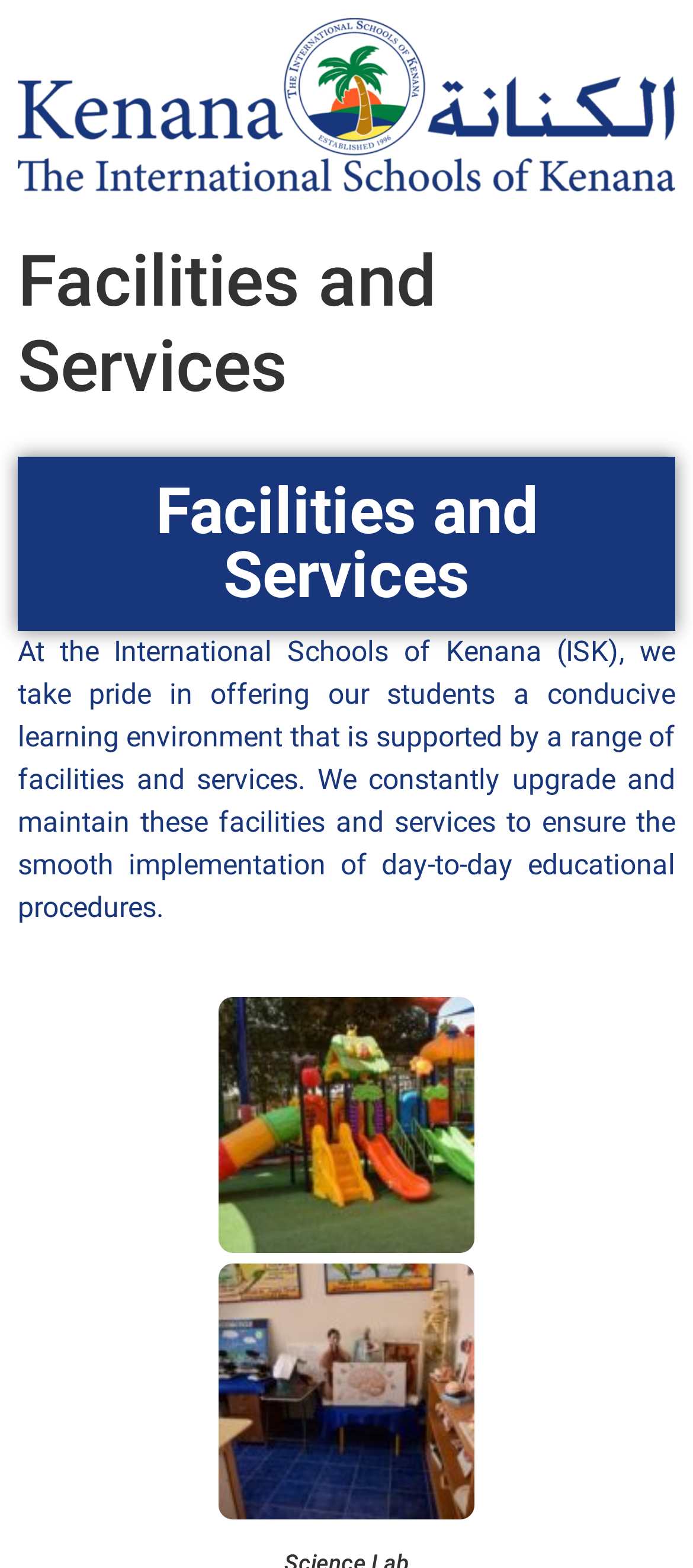Generate a comprehensive description of the webpage content.

The webpage is about the facilities and services offered by the International Schools of Kenana (ISK). At the top left corner, there is a logo image of the ISK American Division. Below the logo, there is a header section that spans the entire width of the page, containing the title "Facilities and Services" in a large font size. 

Below the header, there is a paragraph of text that describes the facilities and services provided by the school, stating that they take pride in offering a conducive learning environment supported by a range of facilities and services. This text block is positioned near the top of the page, taking up about a quarter of the page's height.

Further down the page, there is a figure section that contains two links. The first link is a blank link, while the second link is labeled "Science Lab". The "Science Lab" link is accompanied by an image of a science laboratory, which is positioned to the right of the link. The image is about half the width of the page and takes up about a quarter of the page's height.